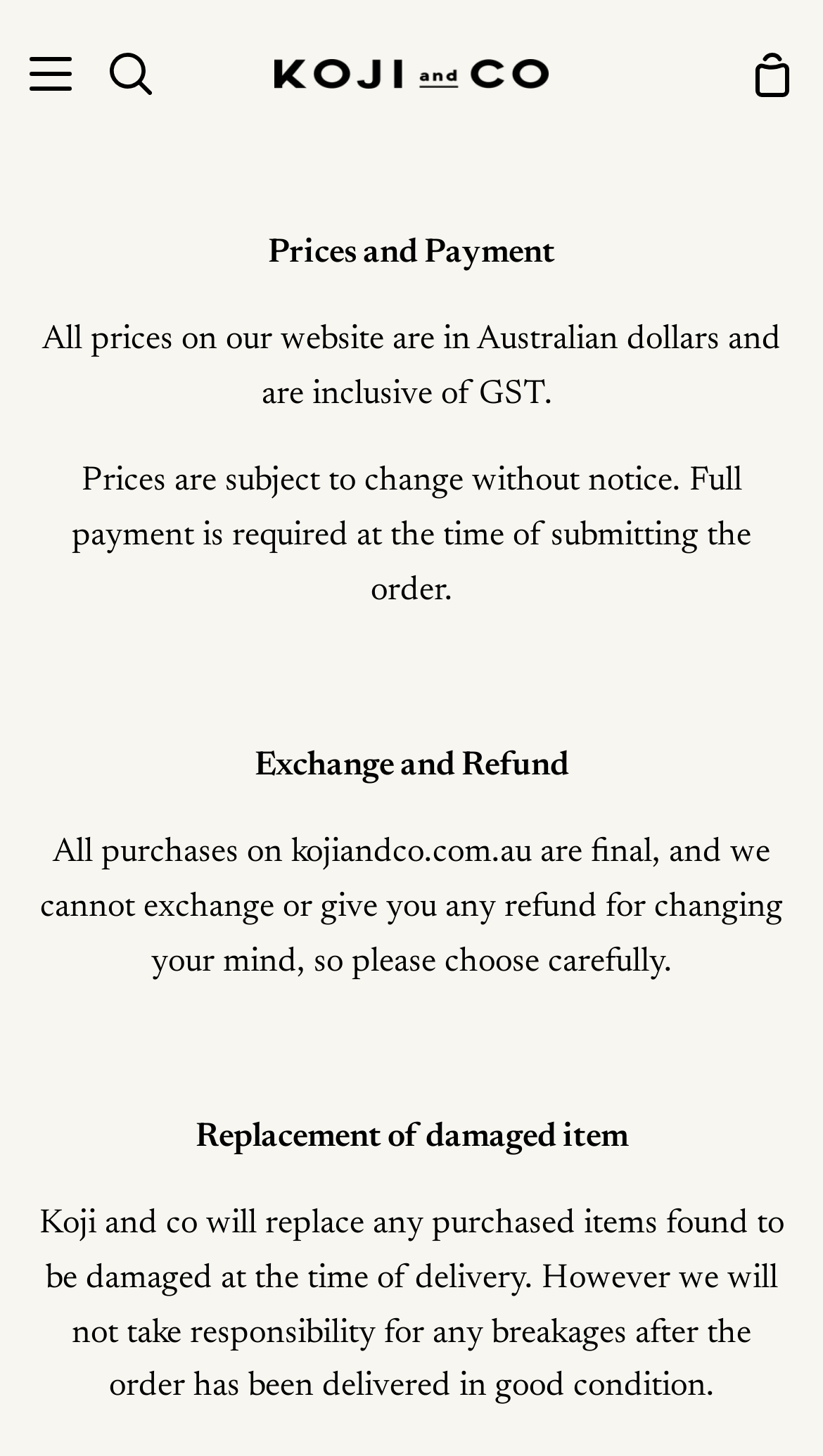Find the bounding box of the web element that fits this description: "0 Shopping Cart".

[0.871, 0.0, 1.0, 0.101]